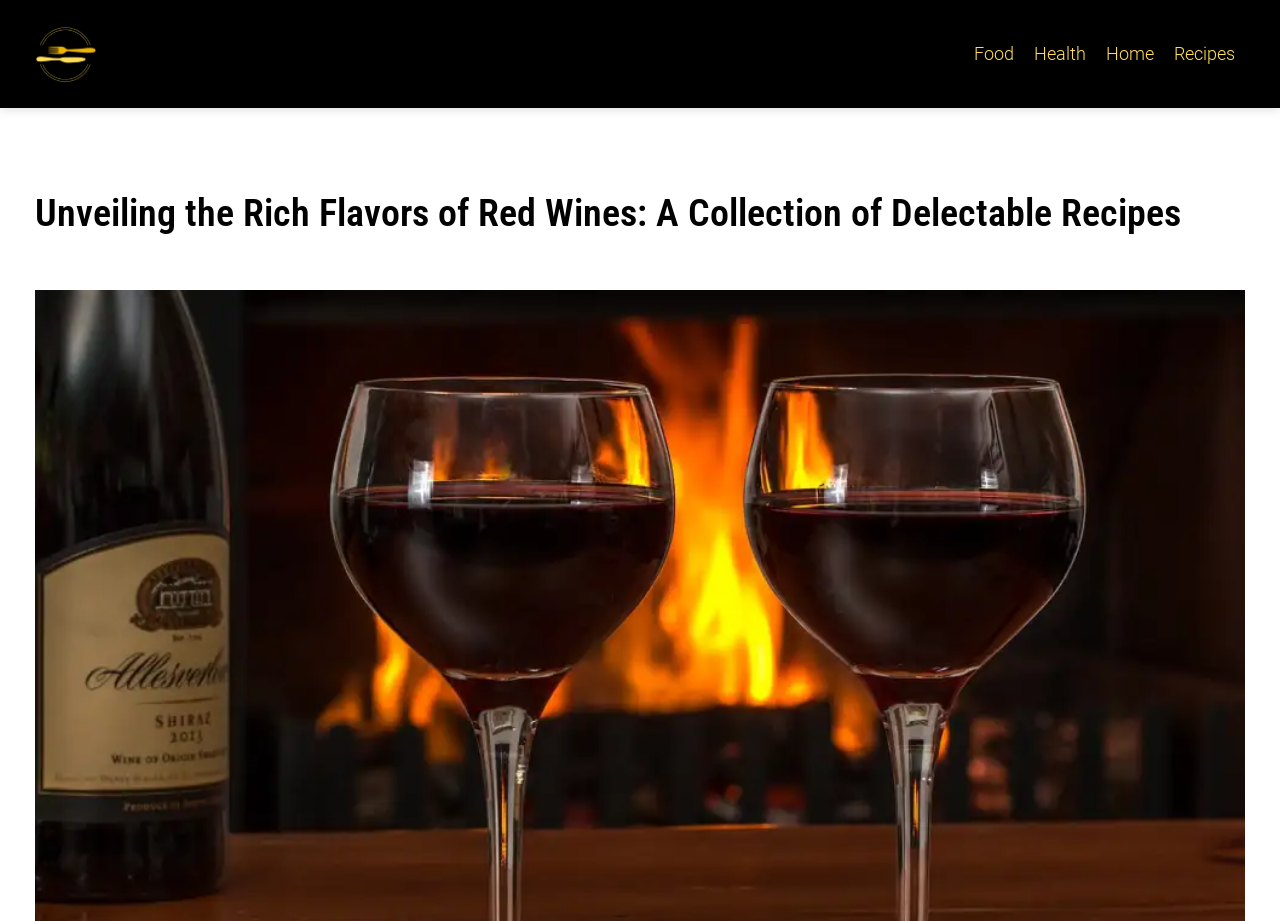Please reply to the following question with a single word or a short phrase:
What is the website's logo URL?

onlibrary.net